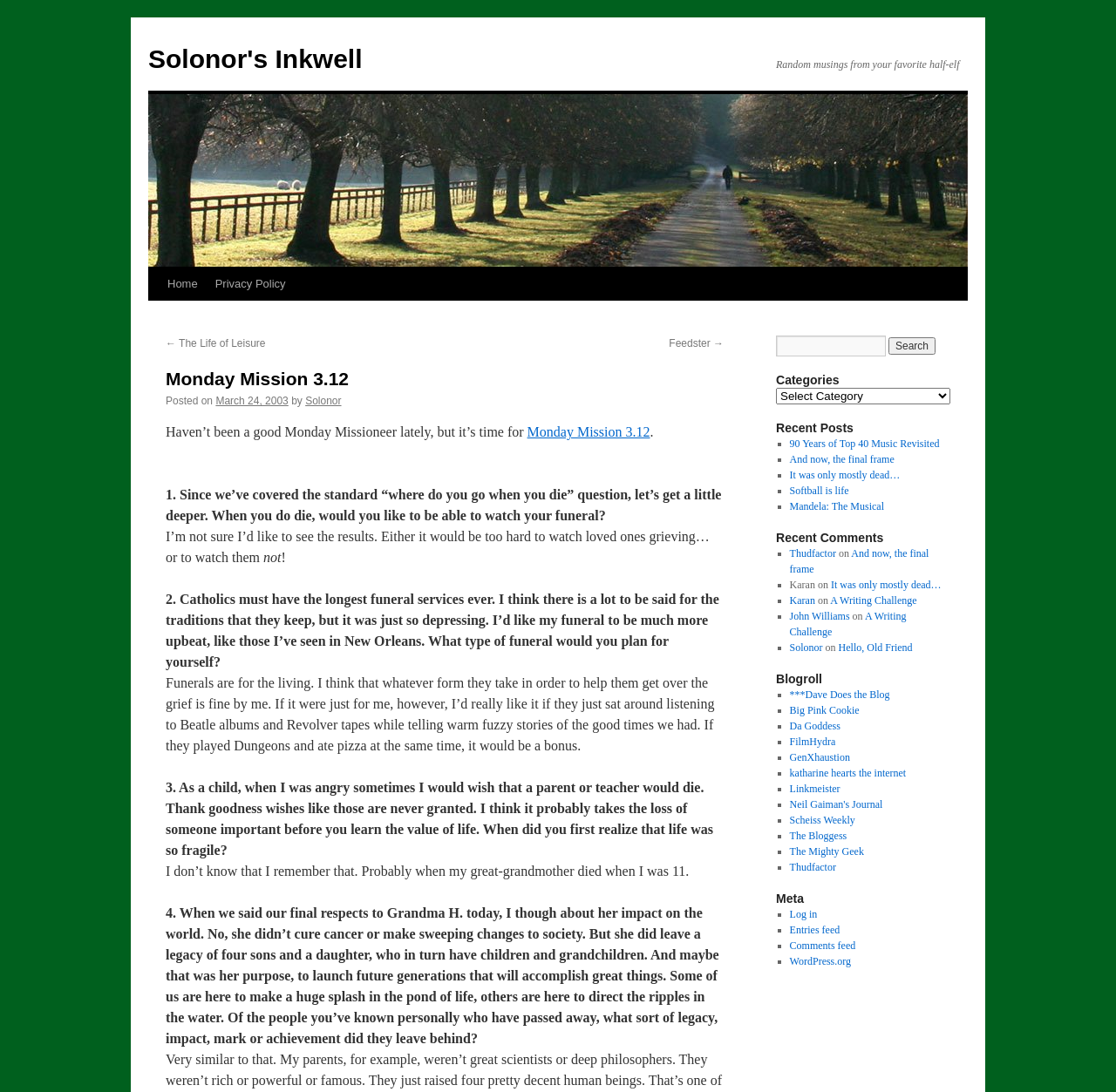Utilize the details in the image to give a detailed response to the question: What is the date of the blog post?

The date of the blog post can be found in the section that says 'Posted on', which is located below the title of the blog post. The date is specified as March 24, 2003, which suggests that the blog post was written and published on this date.